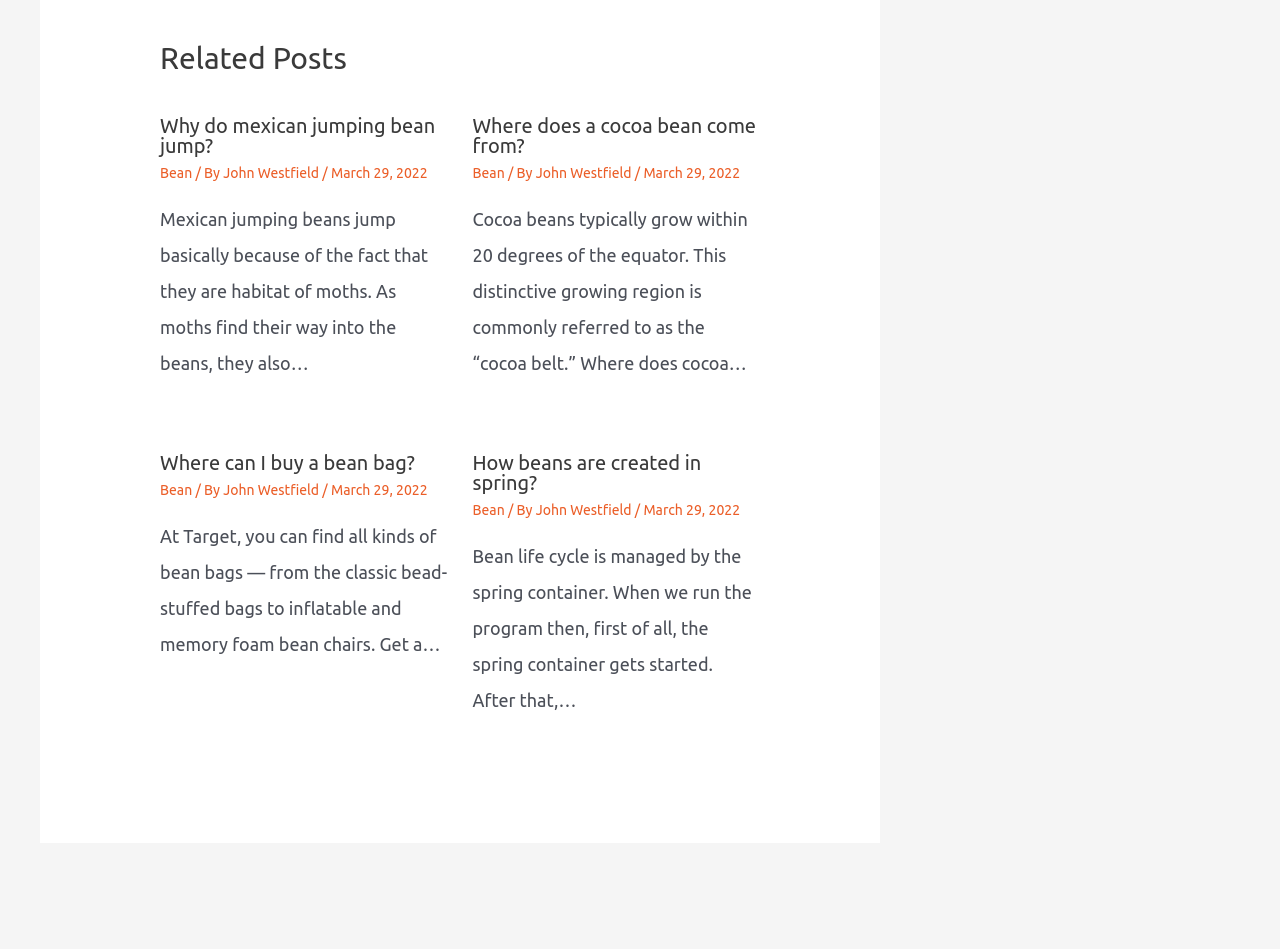Please identify the bounding box coordinates of the element that needs to be clicked to execute the following command: "View 'How beans are created in spring?'". Provide the bounding box using four float numbers between 0 and 1, formatted as [left, top, right, bottom].

[0.369, 0.475, 0.548, 0.521]